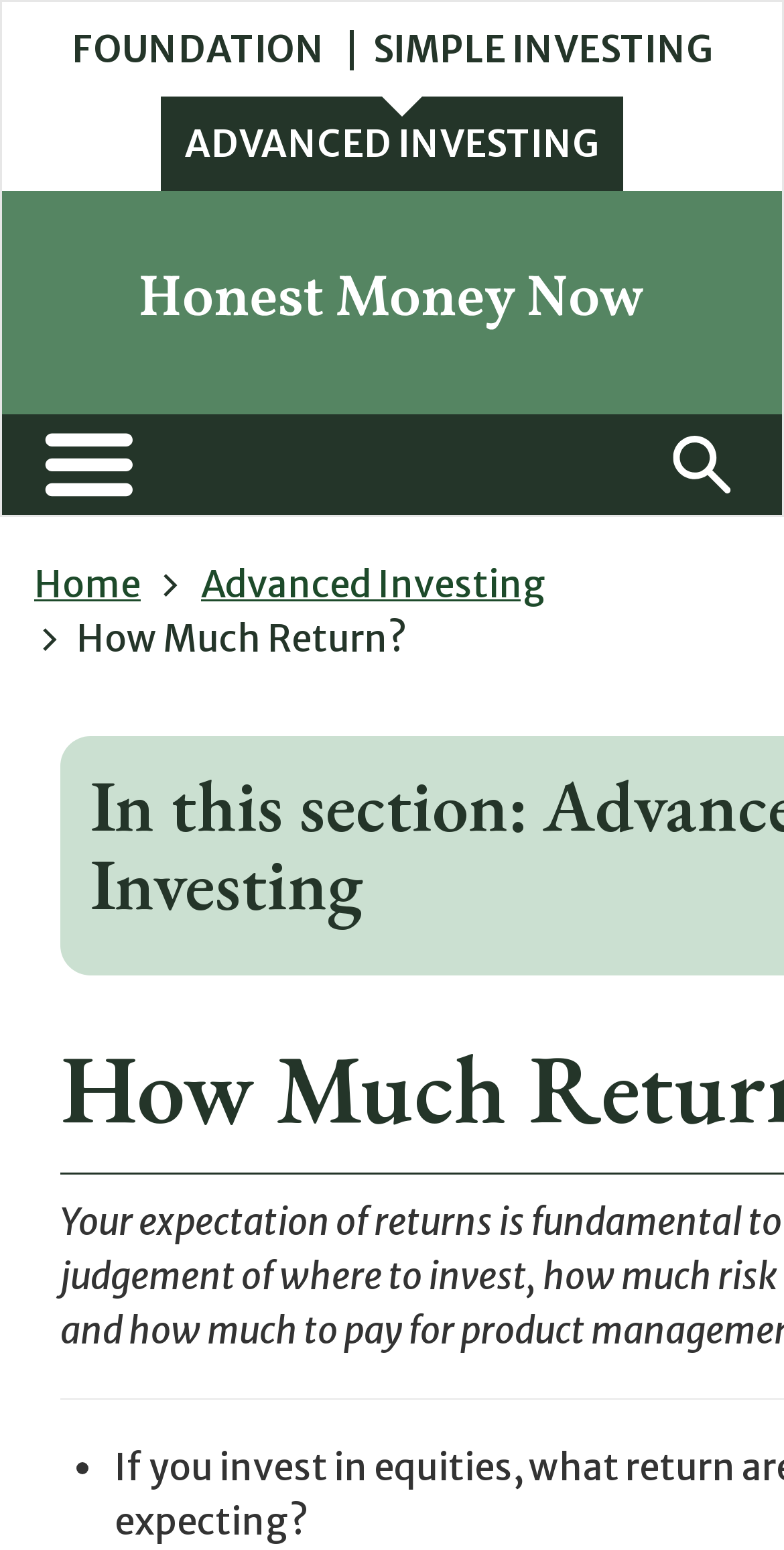From the element description Show search form, predict the bounding box coordinates of the UI element. The coordinates must be specified in the format (top-left x, top-left y, bottom-right x, bottom-right y) and should be within the 0 to 1 range.

[0.831, 0.267, 0.959, 0.332]